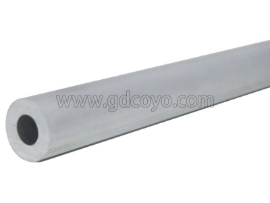What is the shape of the pipe?
Utilize the image to construct a detailed and well-explained answer.

The pipe is described as elongated and cylindrical, indicating its shape, which is further emphasized by its central hollow section, suggesting its utility for structural applications.